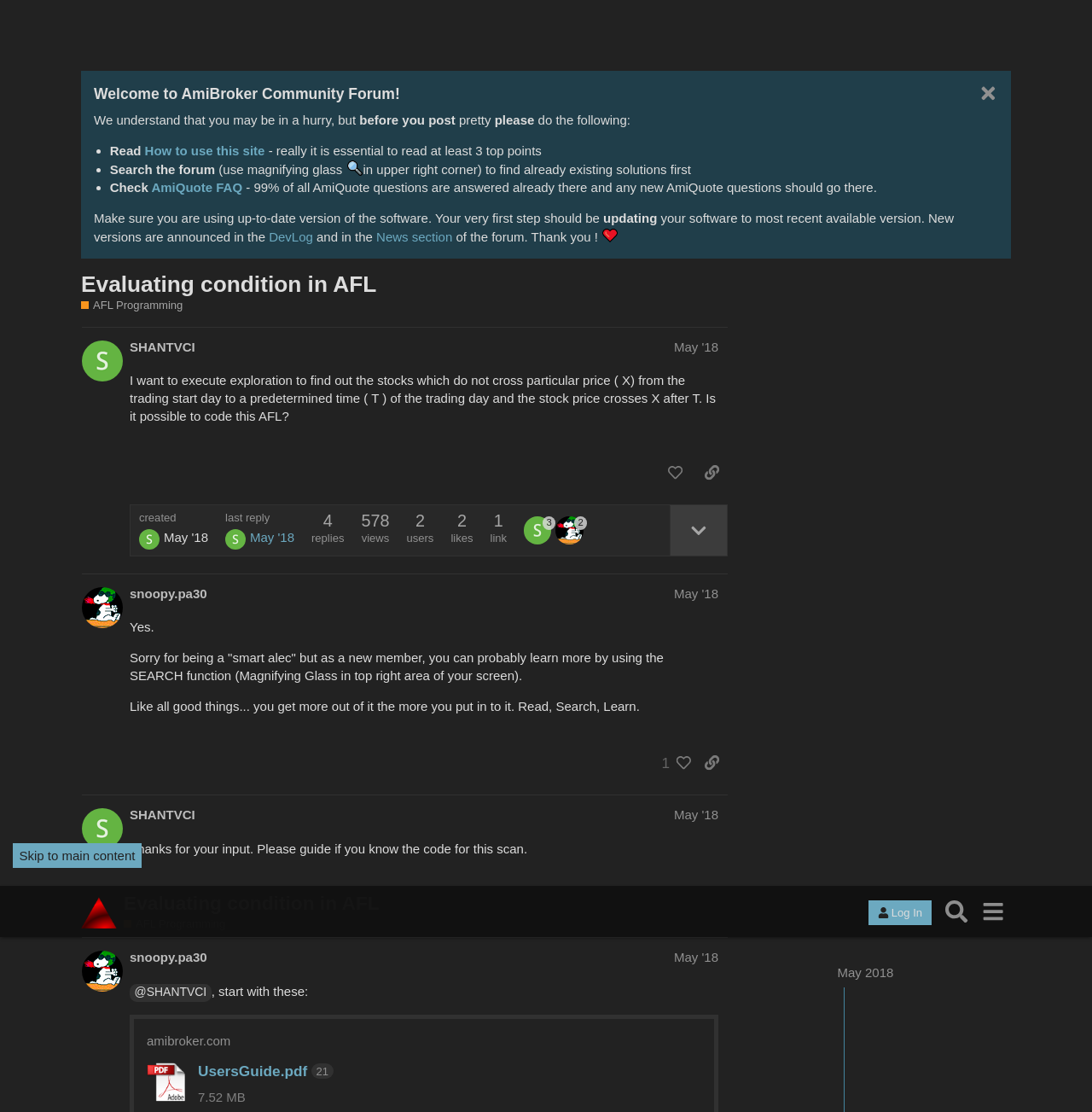What is the name of the community forum?
From the image, provide a succinct answer in one word or a short phrase.

AmiBroker Community Forum